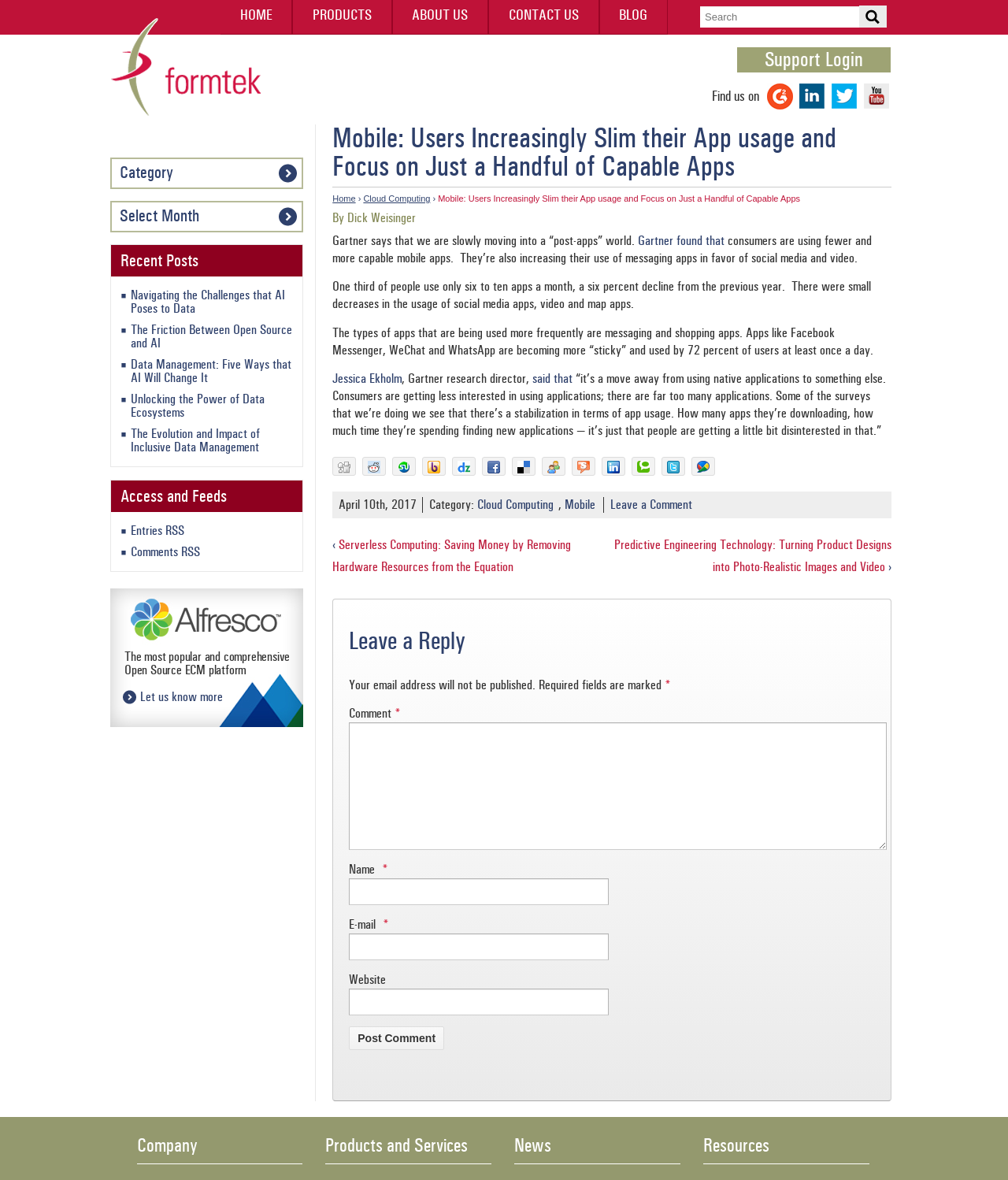Look at the image and write a detailed answer to the question: 
How many recent posts are listed on the webpage?

I counted the number of recent posts listed on the webpage, which are located on the right-hand side. There are a total of 6 recent posts listed.